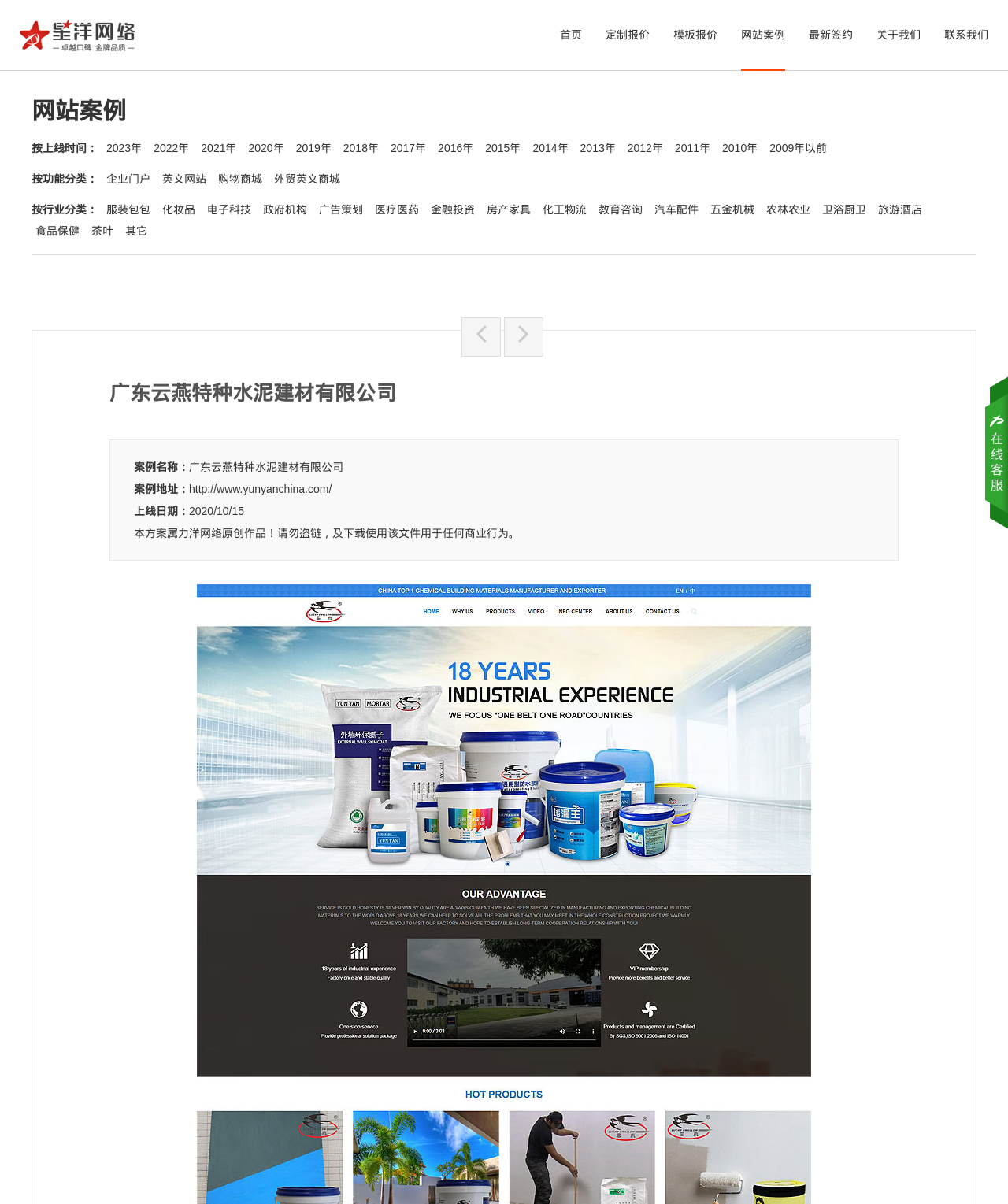What is the date when the case study went online?
Using the image as a reference, answer with just one word or a short phrase.

2020/10/15